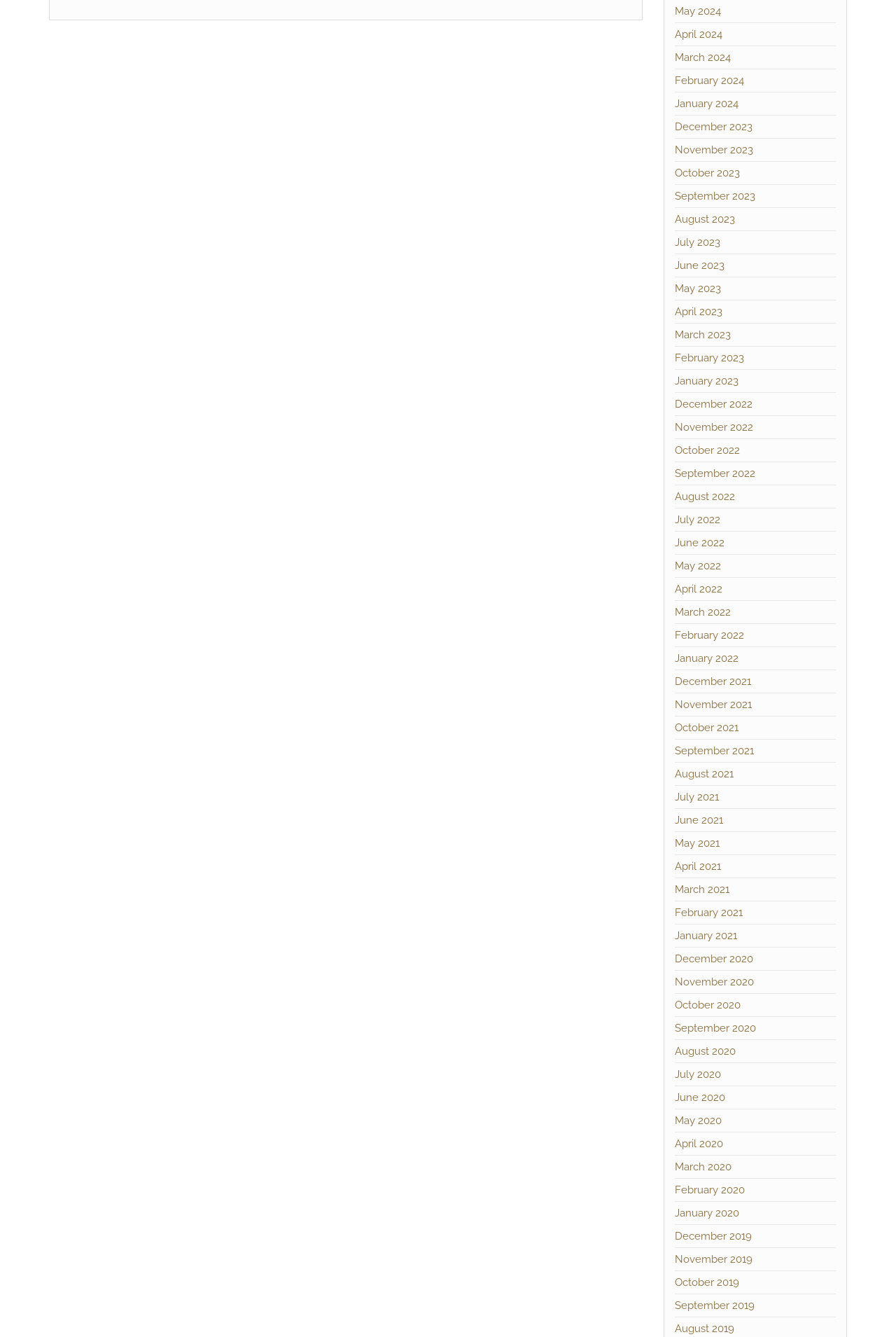Answer the question in a single word or phrase:
What is the earliest month available?

December 2019